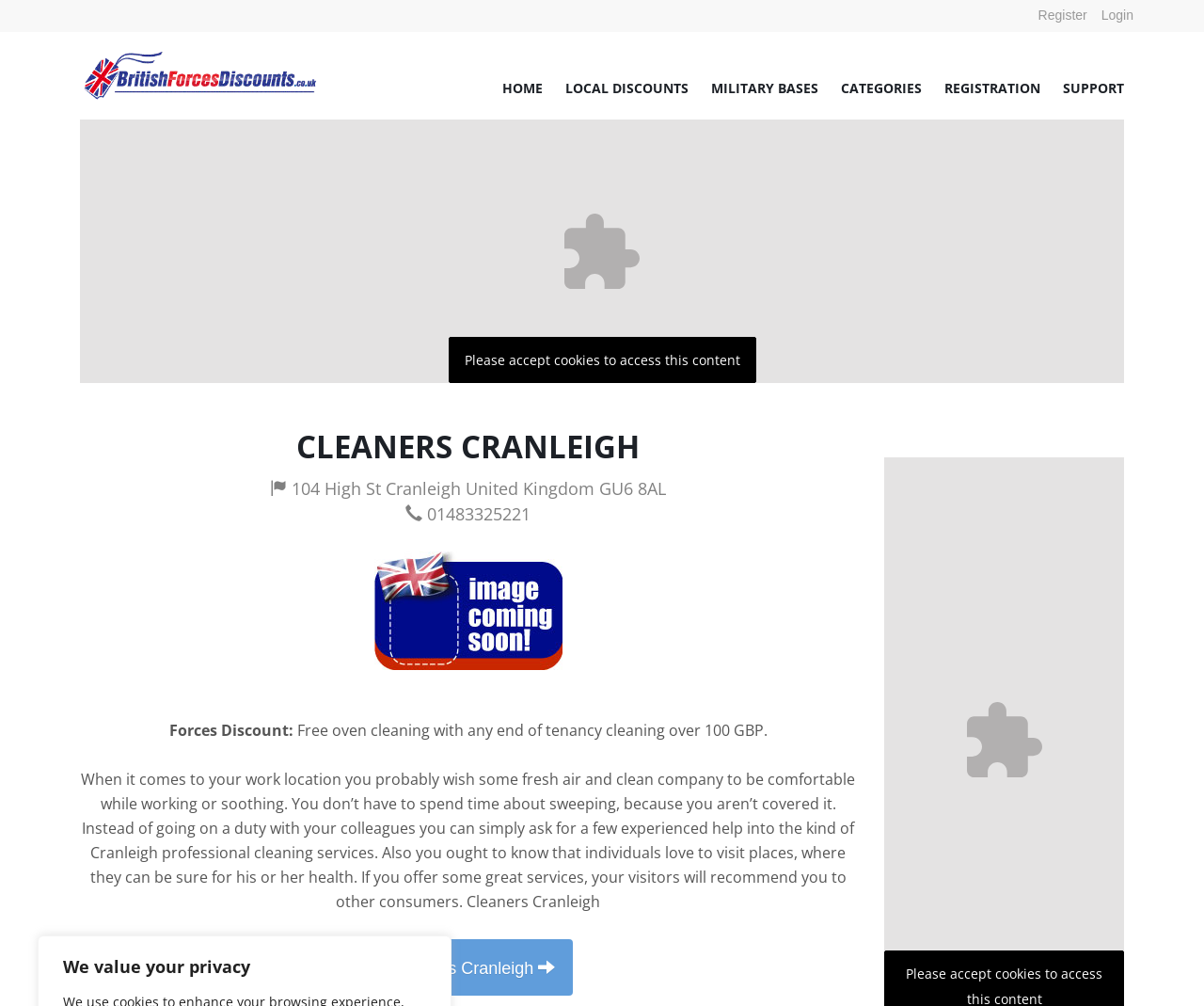What is the phone number of Cleaners Cranleigh?
Refer to the screenshot and respond with a concise word or phrase.

01483325221